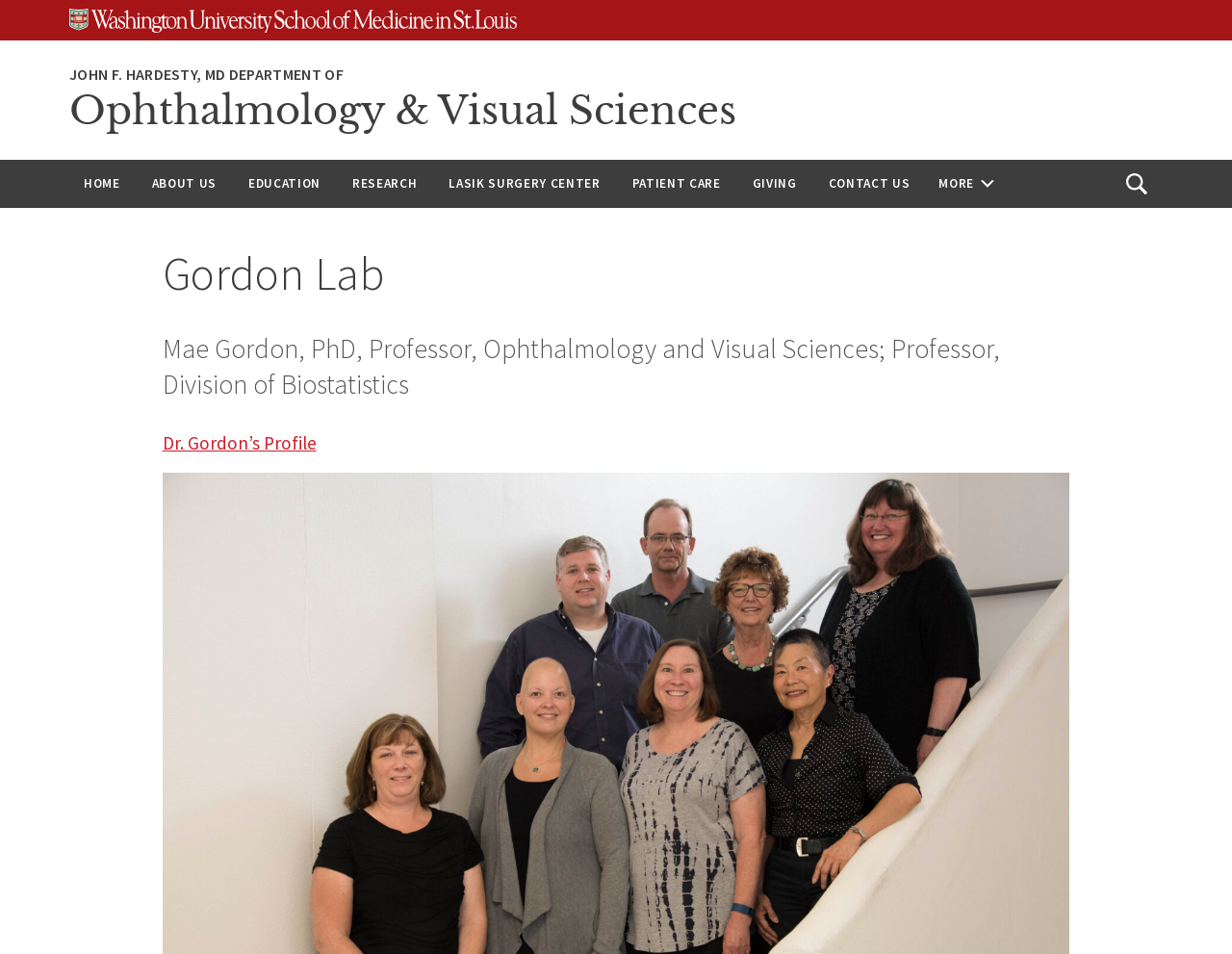Summarize the webpage comprehensively, mentioning all visible components.

The webpage is about Dr. Gordon's profile, research, and publications. At the top left corner, there is a small image of the Washington University School of Medicine in St. Louis. Next to it, there is a link to "Ophthalmology & Visual Sciences". Below these elements, there is a navigation menu with links to "HOME", "ABOUT US", "EDUCATION", "RESEARCH", "LASIK SURGERY CENTER", "PATIENT CARE", "GIVING", and "CONTACT US". 

On the right side of the navigation menu, there is a button "MORE" and another button "Open Search". Below the navigation menu, there is a header section with a heading "Gordon Lab" and a paragraph of text describing Dr. Mae Gordon's title and affiliations. 

Under the header section, there is a link to "Dr. Gordon’s Profile" and a section highlighting Dr. Gordon's research publications, with a brief description and a link to view all her publications on PubMed.